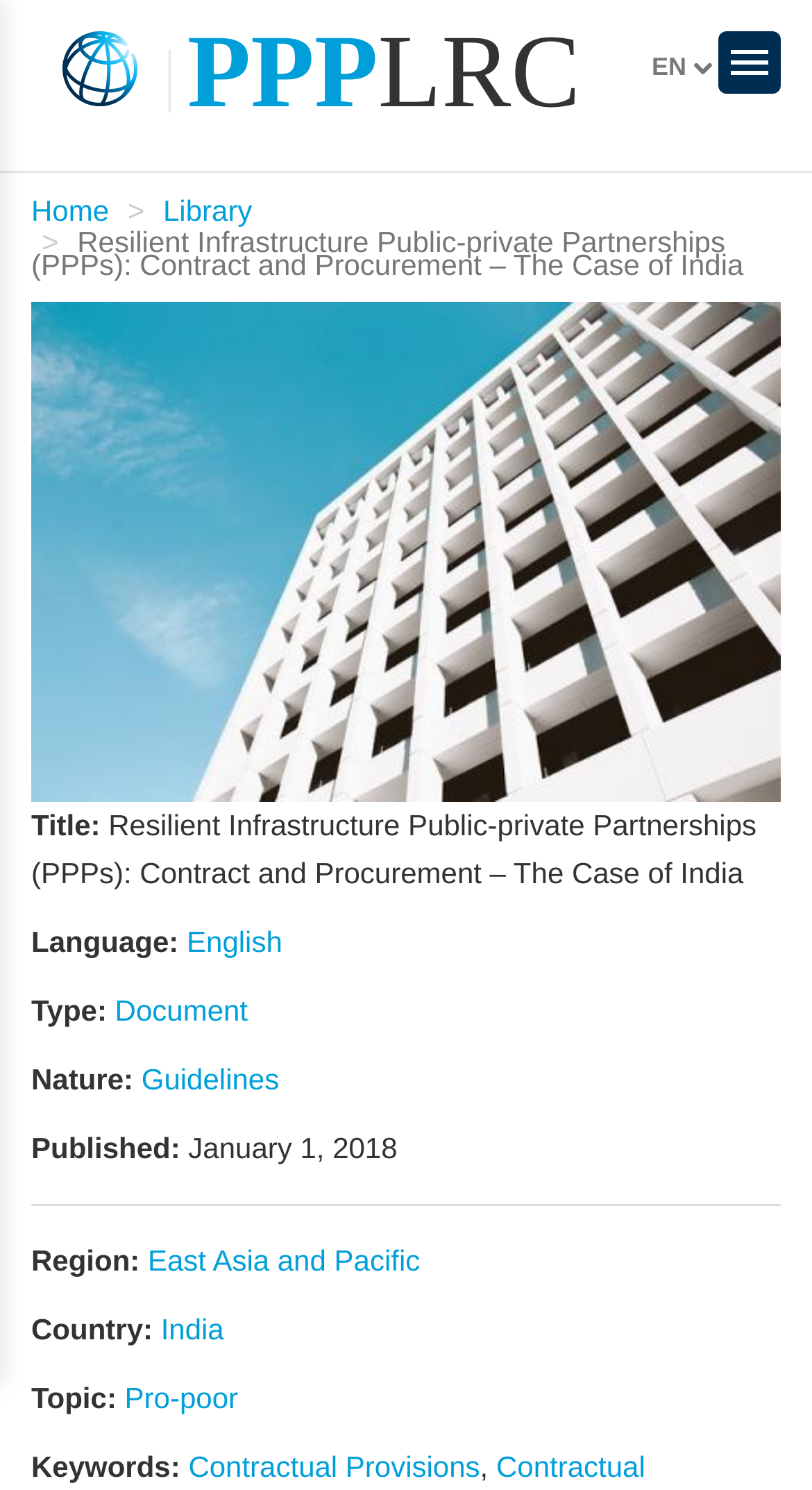Show me the bounding box coordinates of the clickable region to achieve the task as per the instruction: "Click on the PPPLRC link".

[0.038, 0.0, 0.207, 0.07]